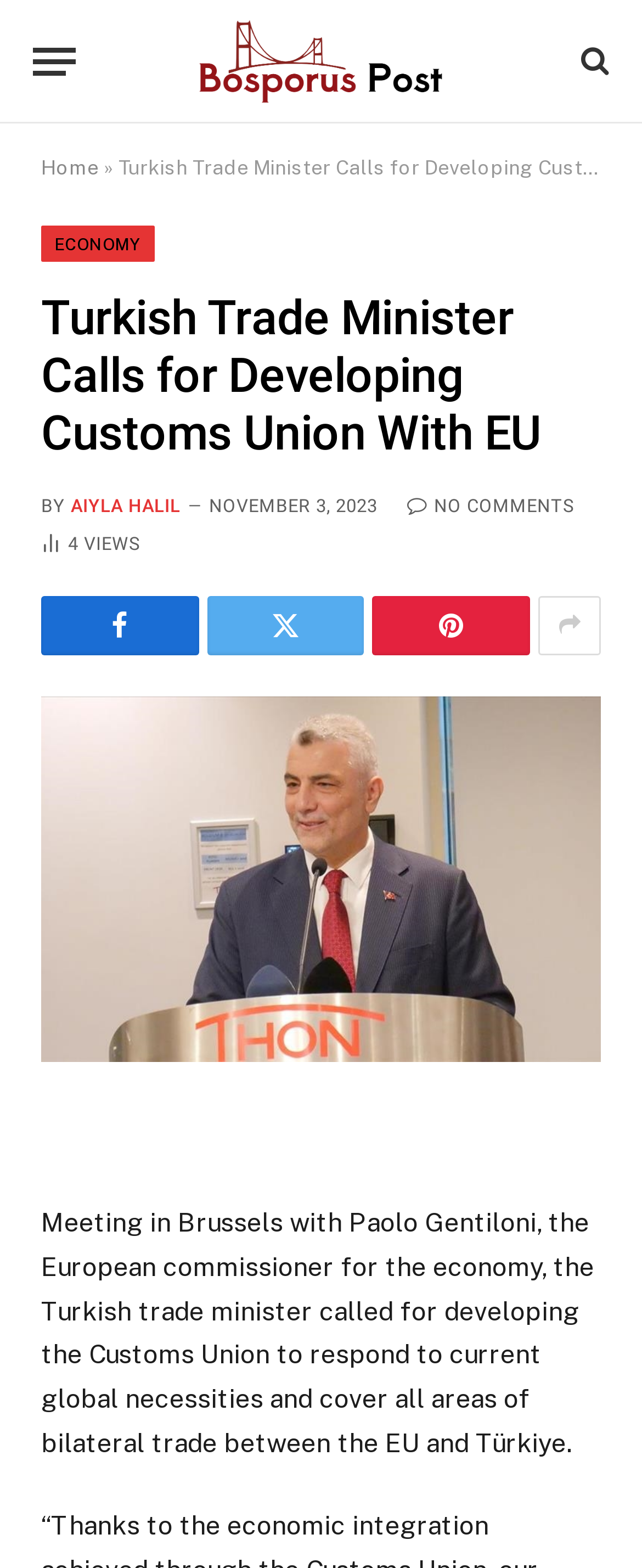Identify the bounding box coordinates of the section that should be clicked to achieve the task described: "Go to the home page".

[0.064, 0.1, 0.154, 0.114]